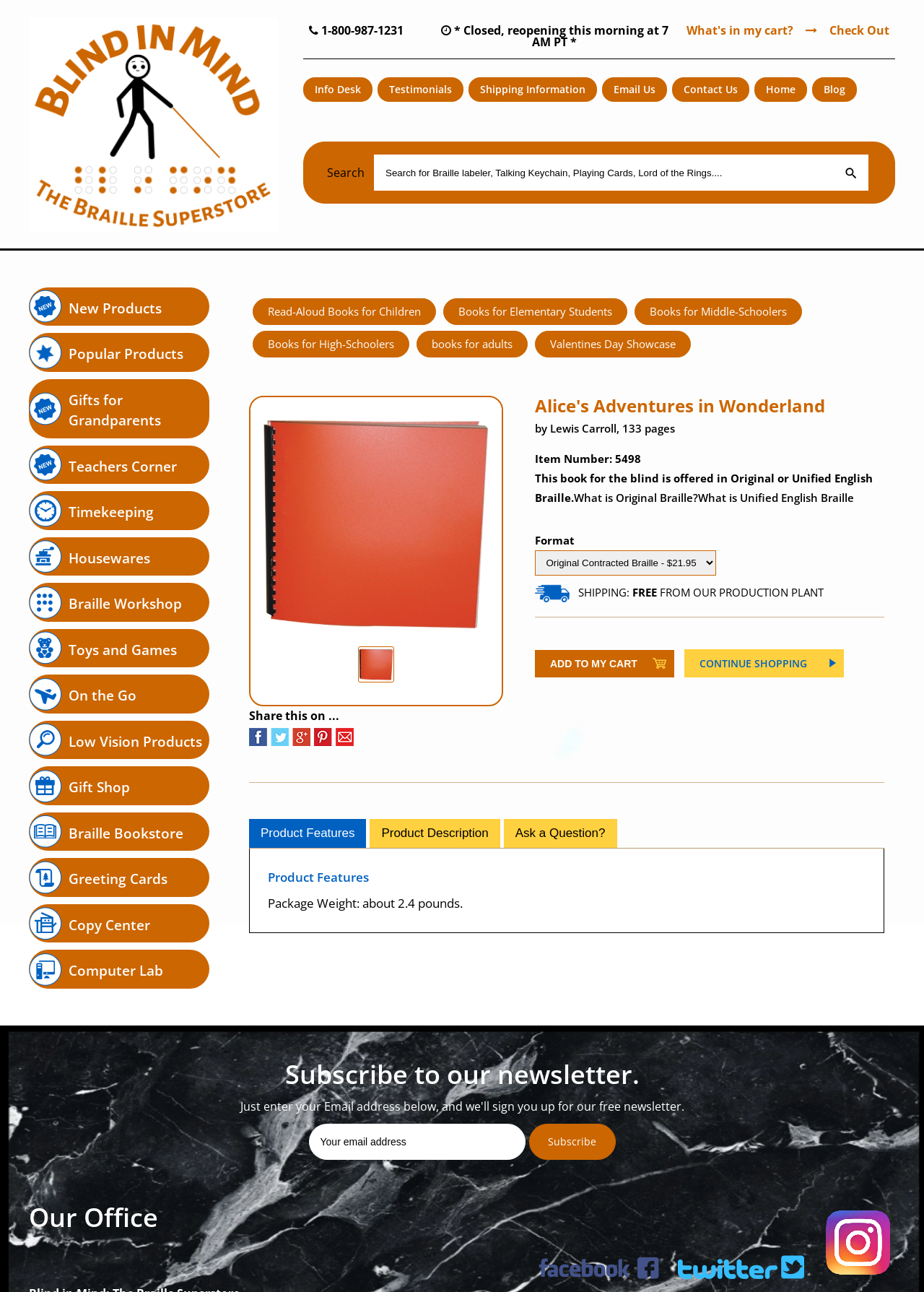Describe all the key features of the webpage in detail.

The webpage is an online bookstore, specifically showcasing "Alice's Adventures in Wonderland" by Lewis Carroll. At the top, there is a navigation menu with links to "Blind in Mind, The Braille Superstore", "Info Desk", "Testimonials", "Shipping Information", "Email Us", "Contact Us", "Home", and "Blog". Below this, there is a search bar with a textbox and a search button.

On the left side, there is a list of categories, including "New Products", "Popular Products", "Gifts for Grandparents", and many more. These categories are arranged vertically, with each category having a link to its respective page.

In the main content area, there is a large section dedicated to "Alice's Adventures in Wonderland". This section includes a heading, a brief description of the book, and its details such as the author, number of pages, and item number. There are also links to learn more about Original Braille and Unified English Braille.

Below this, there is a section for shipping information, which indicates that shipping is free from their production plant. There are also buttons to add the book to the cart, continue shopping, and view product features and description.

On the right side, there is a section for social media links, including Facebook, Twitter, Google+, Pinterest, and Email. There is also a section to subscribe to their newsletter, where users can enter their email address and click the subscribe button.

At the bottom of the page, there is a section for their office, with links to their social media profiles on Facebook, Twitter, and Instagram.